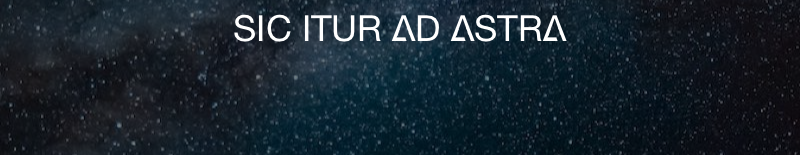Provide a short, one-word or phrase answer to the question below:
What is the name of the company associated with the image?

Astro Alliance